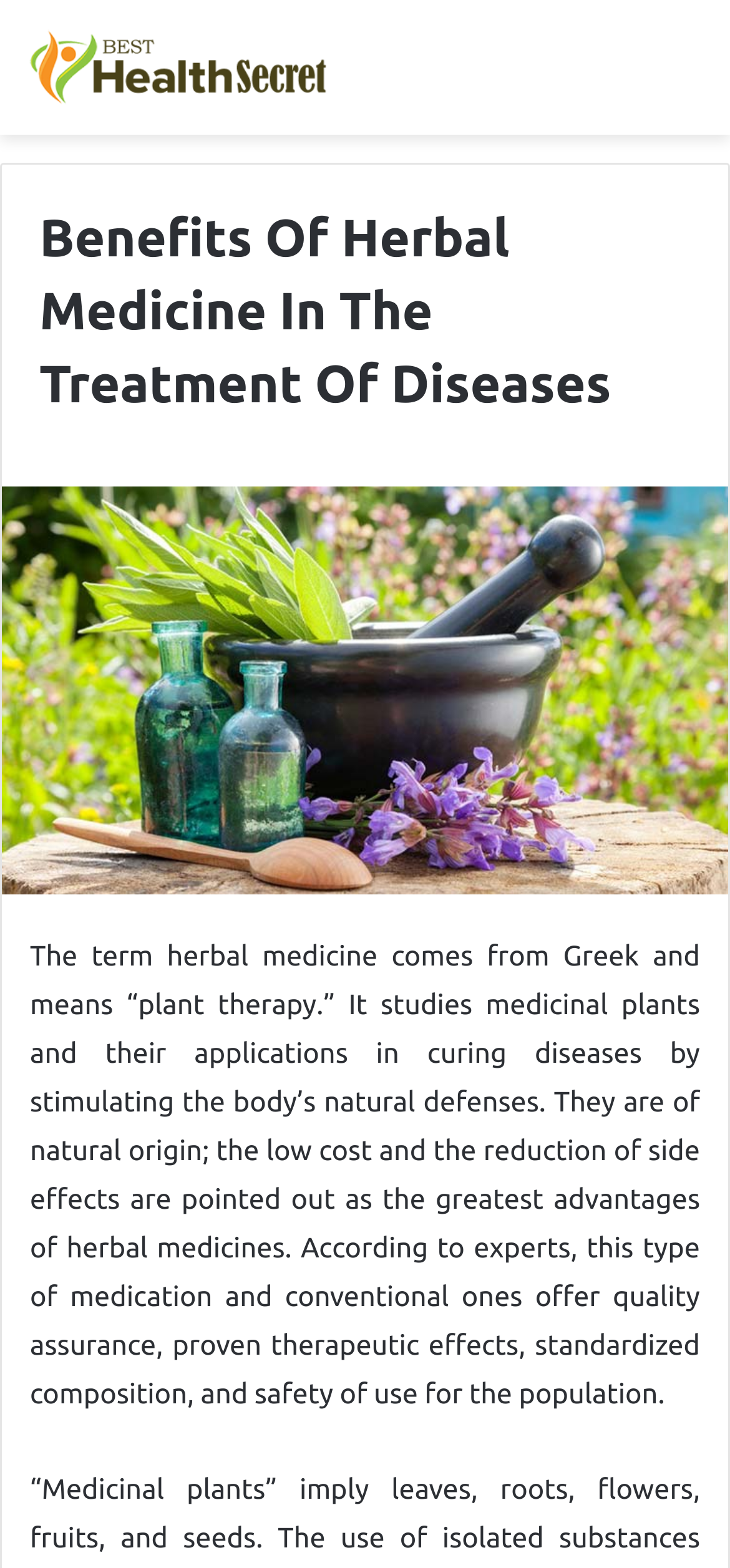Reply to the question with a single word or phrase:
What are the advantages of herbal medicines?

low cost and fewer side effects